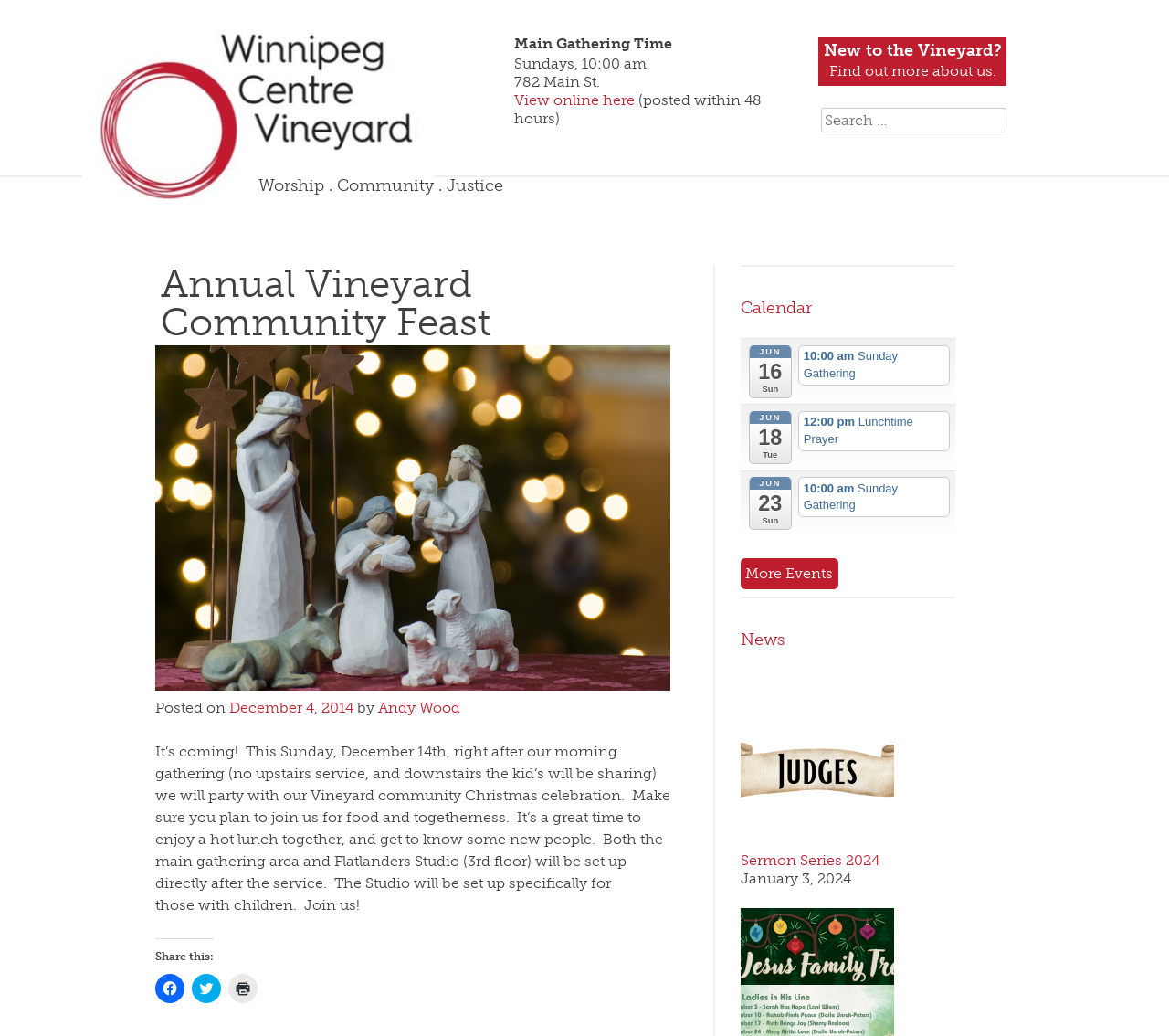Please predict the bounding box coordinates of the element's region where a click is necessary to complete the following instruction: "report concern". The coordinates should be represented by four float numbers between 0 and 1, i.e., [left, top, right, bottom].

None